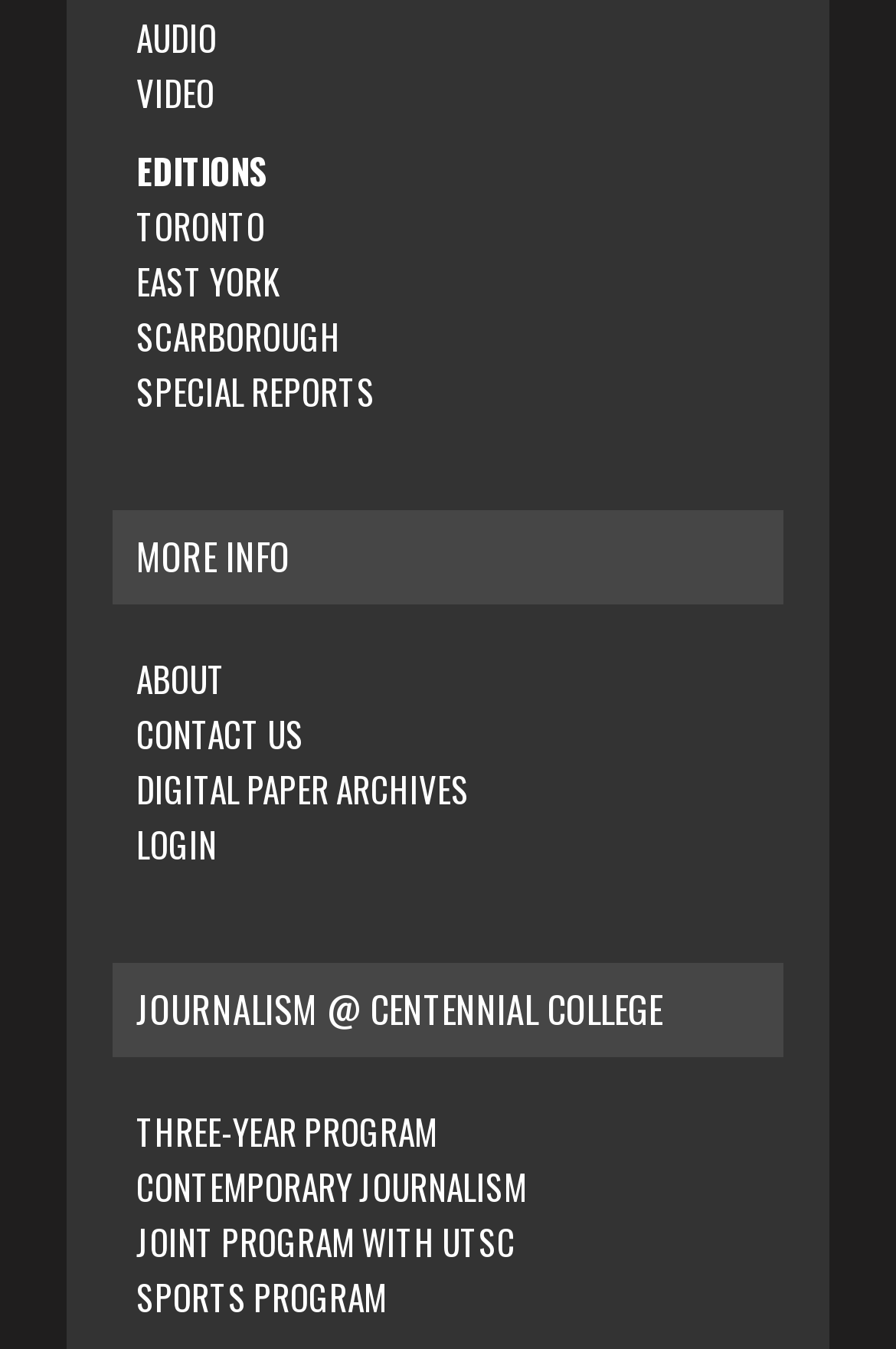Find the bounding box coordinates of the clickable area required to complete the following action: "Visit the TORONTO page".

[0.152, 0.149, 0.296, 0.186]